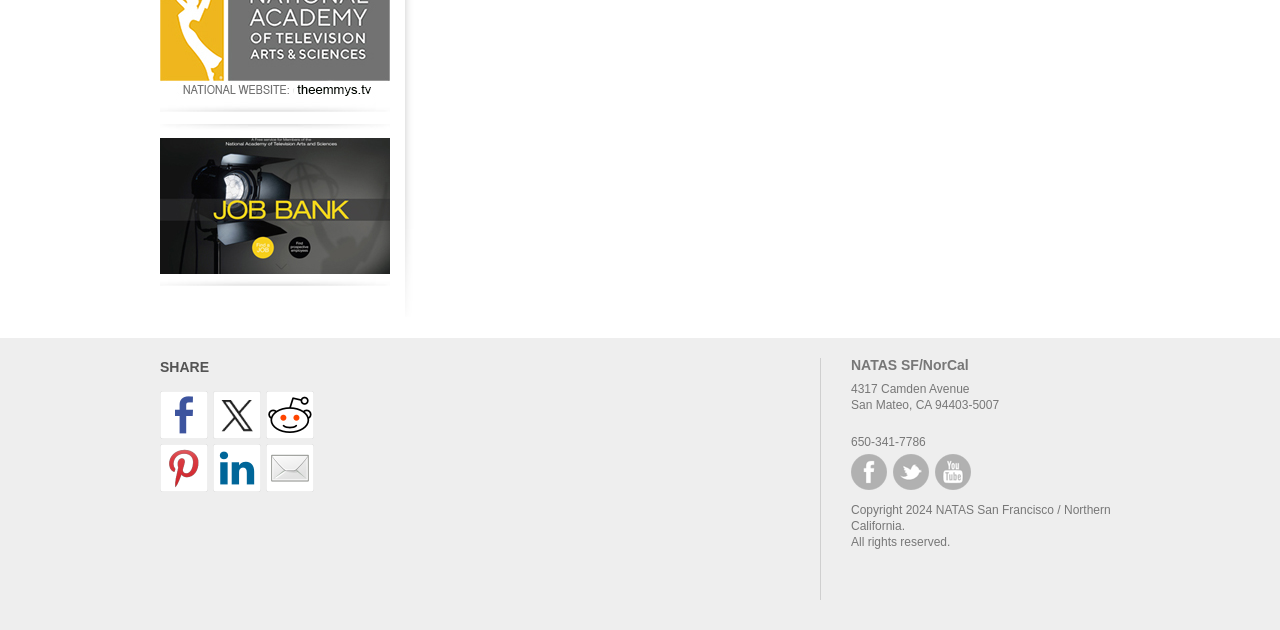Please give a concise answer to this question using a single word or phrase: 
What is the organization's address?

4317 Camden Avenue